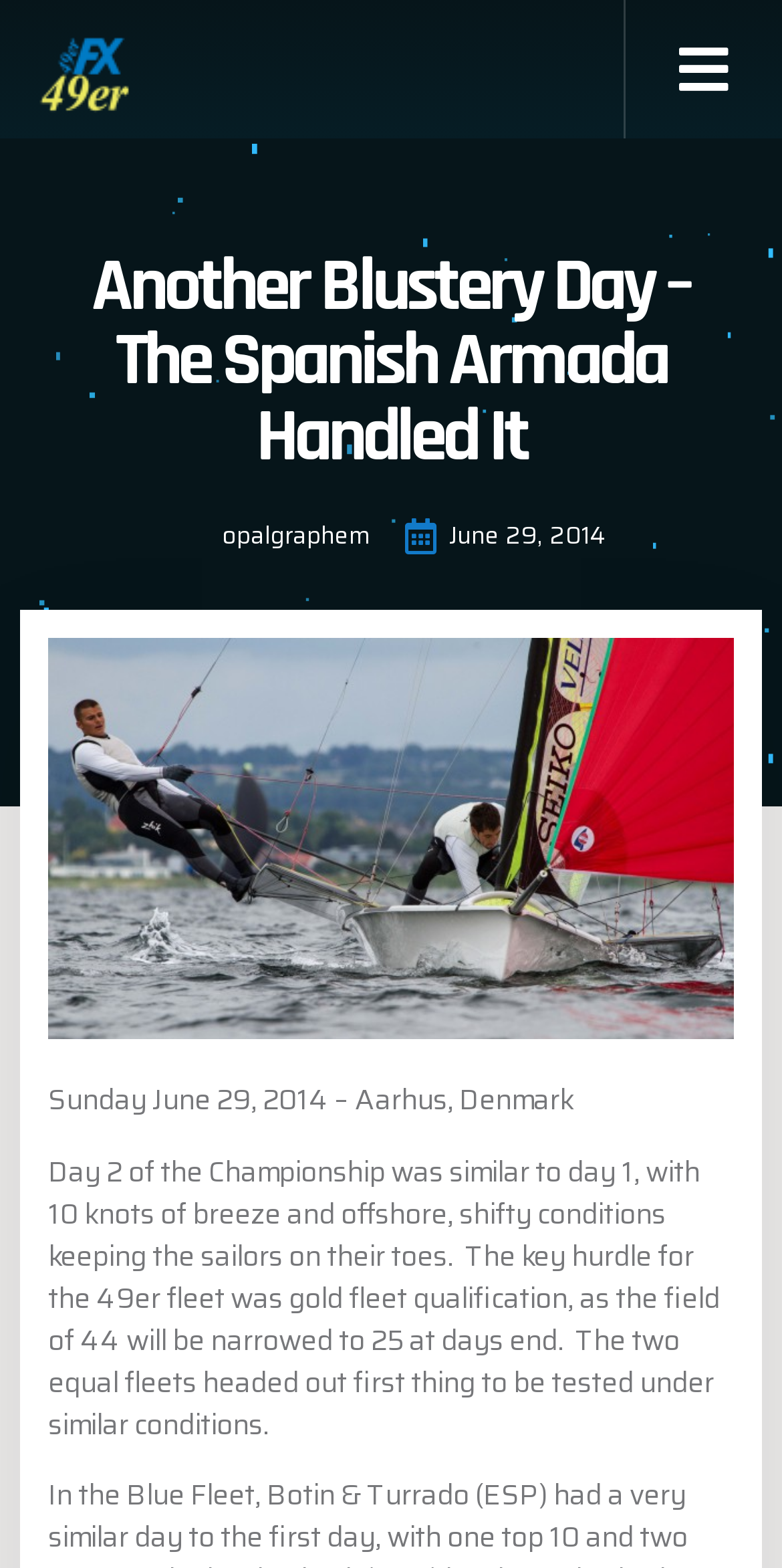Locate the UI element that matches the description alt="49er logo" title="49er logo" in the webpage screenshot. Return the bounding box coordinates in the format (top-left x, top-left y, bottom-right x, bottom-right y), with values ranging from 0 to 1.

[0.026, 0.013, 0.195, 0.075]